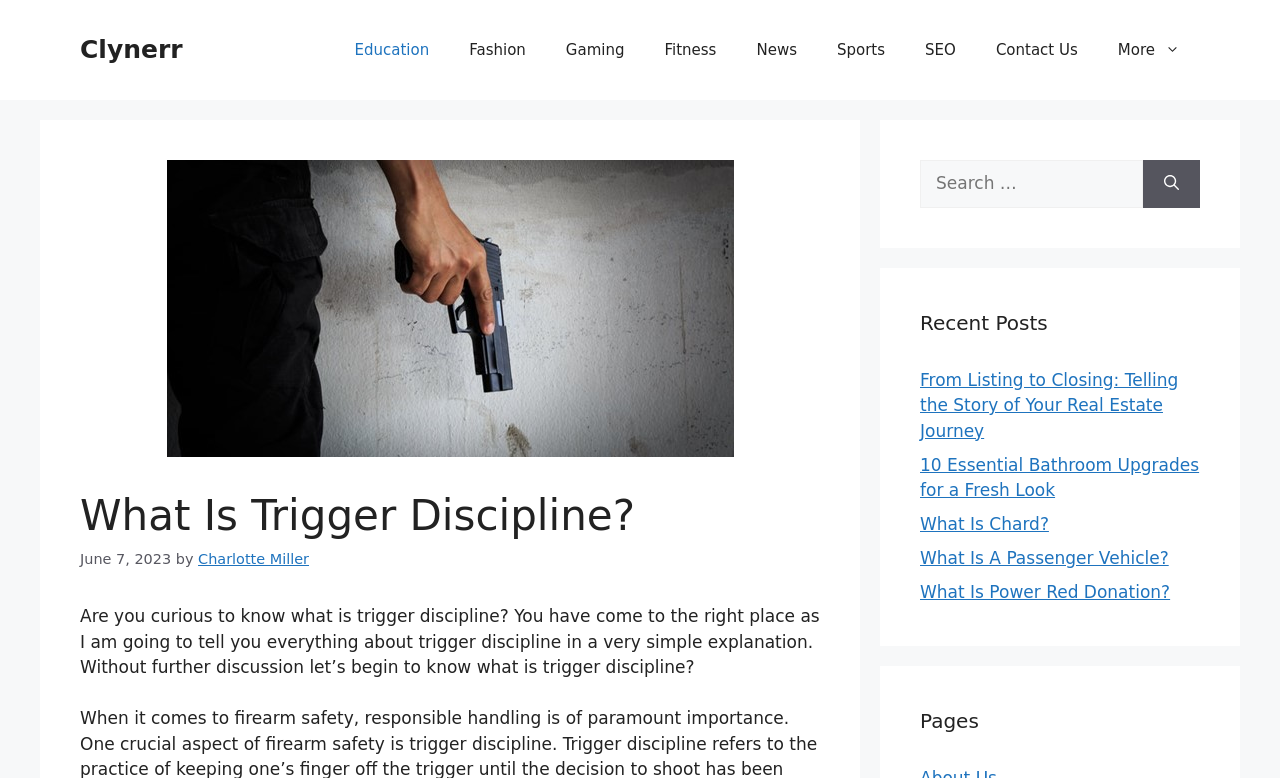Identify the main heading from the webpage and provide its text content.

What Is Trigger Discipline?